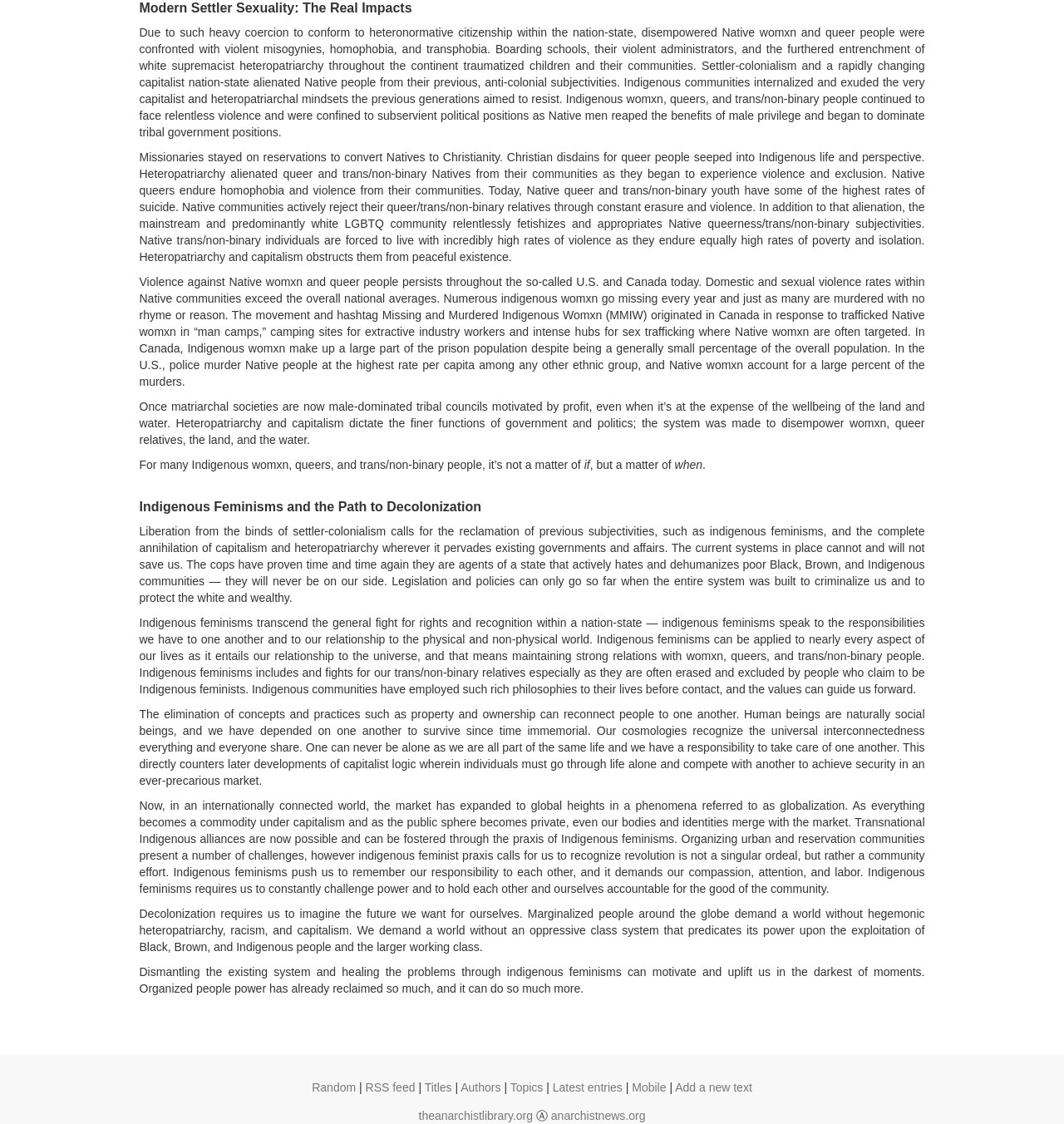Please provide the bounding box coordinates for the element that needs to be clicked to perform the following instruction: "Click on the 'Random' link". The coordinates should be given as four float numbers between 0 and 1, i.e., [left, top, right, bottom].

[0.293, 0.961, 0.334, 0.973]